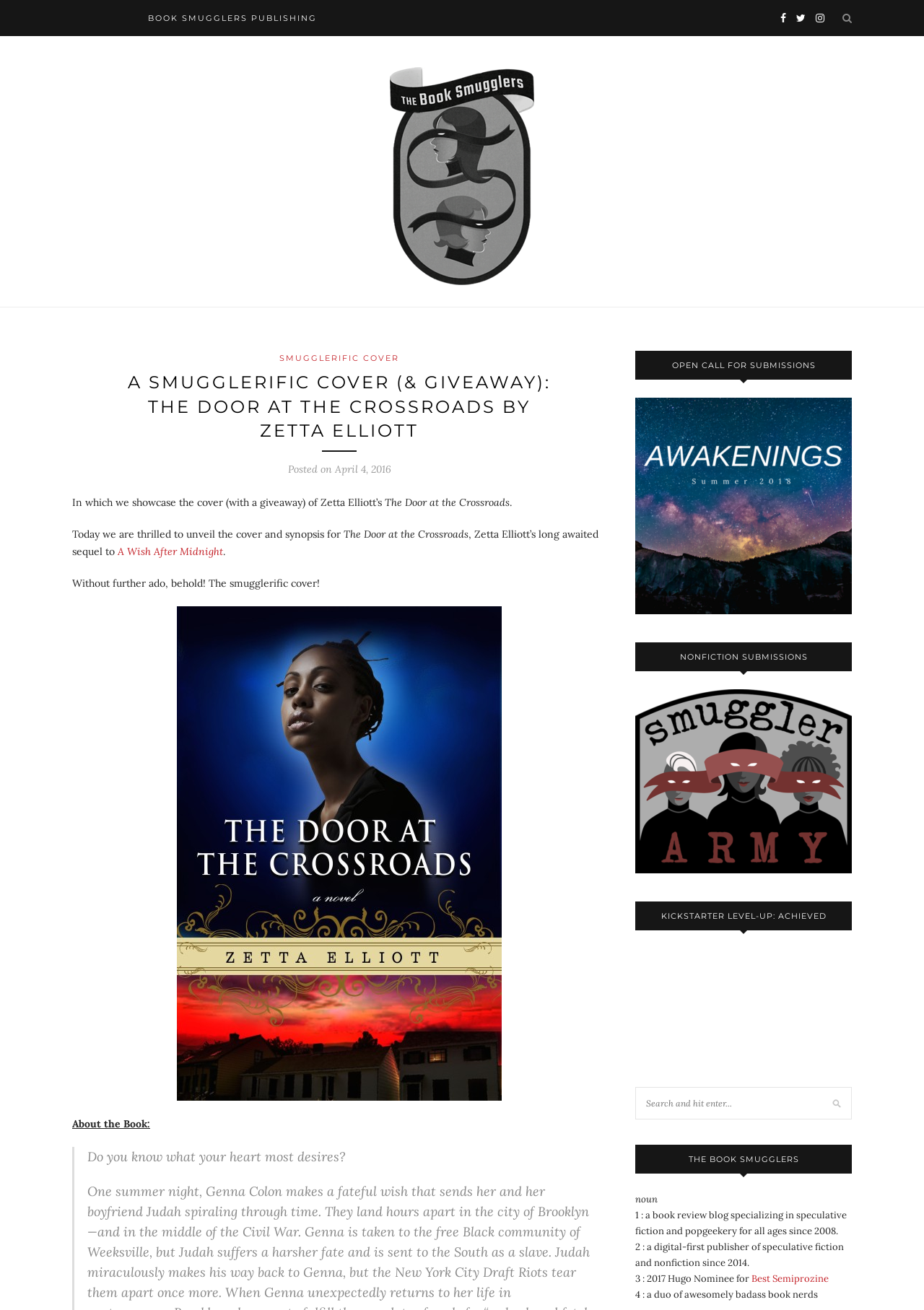Can you determine the bounding box coordinates of the area that needs to be clicked to fulfill the following instruction: "View the cover of The Door at the Crossroads"?

[0.191, 0.463, 0.543, 0.84]